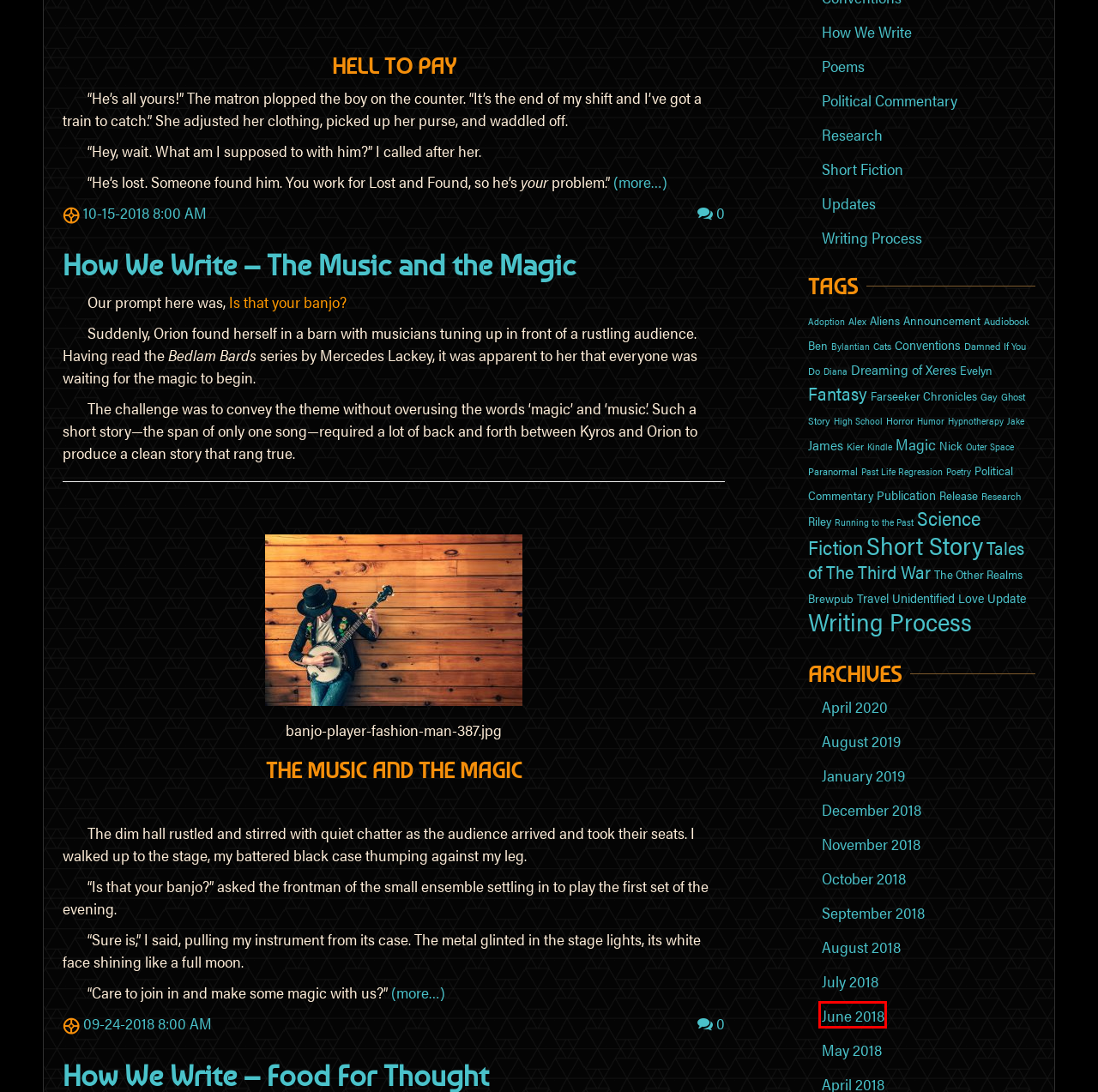You are presented with a screenshot of a webpage containing a red bounding box around a particular UI element. Select the best webpage description that matches the new webpage after clicking the element within the bounding box. Here are the candidates:
A. Horror Archives — The Third War
B. High School Archives — The Third War
C. Nick Archives — The Third War
D. Travel Archives — The Third War
E. Short Fiction Archives — The Third War
F. Riley Archives — The Third War
G. June 2018 — The Third War
H. Aliens Archives — The Third War

G